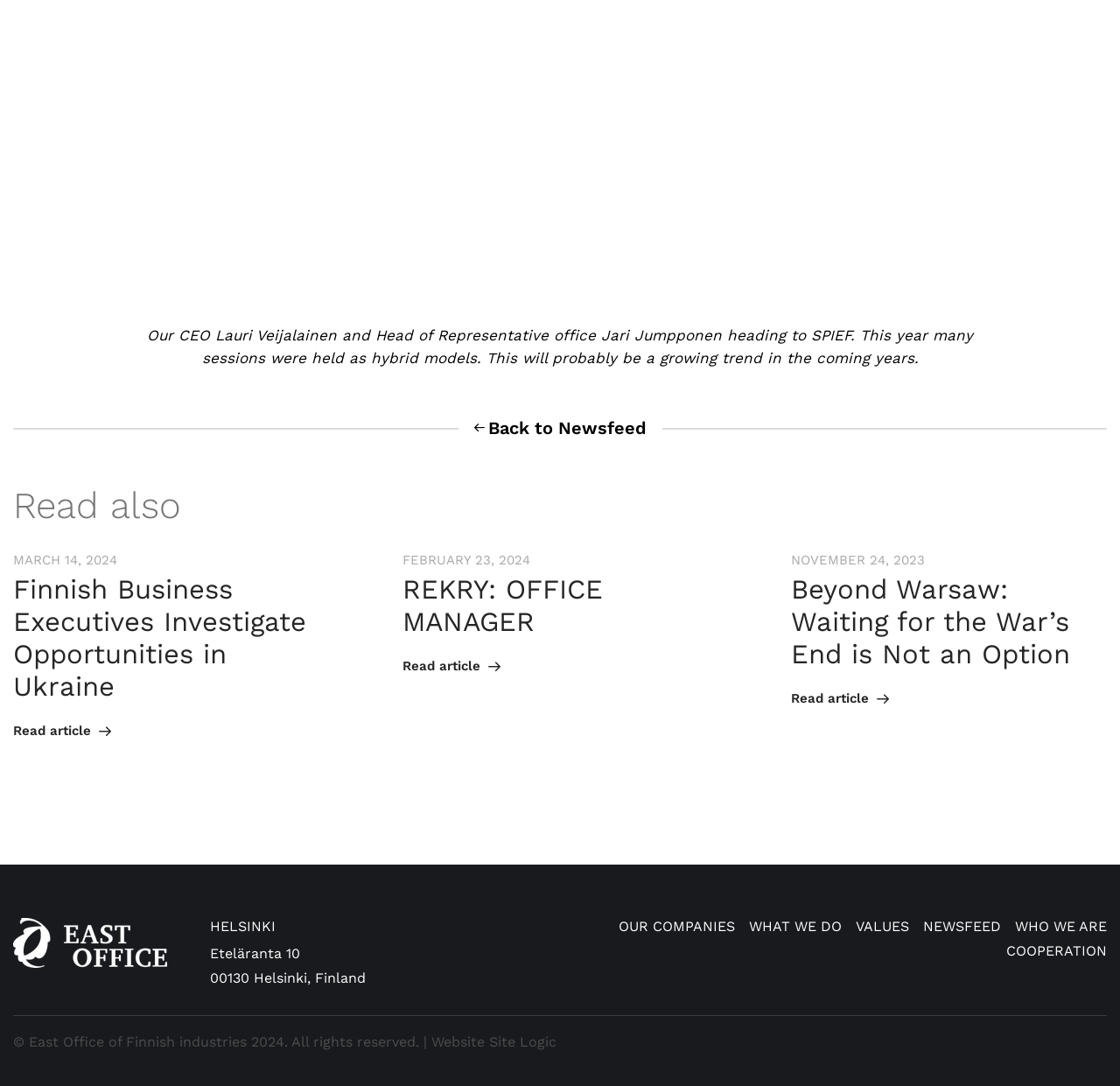Locate the bounding box coordinates of the UI element described by: "Back to Newsfeed". Provide the coordinates as four float numbers between 0 and 1, formatted as [left, top, right, bottom].

[0.423, 0.385, 0.577, 0.404]